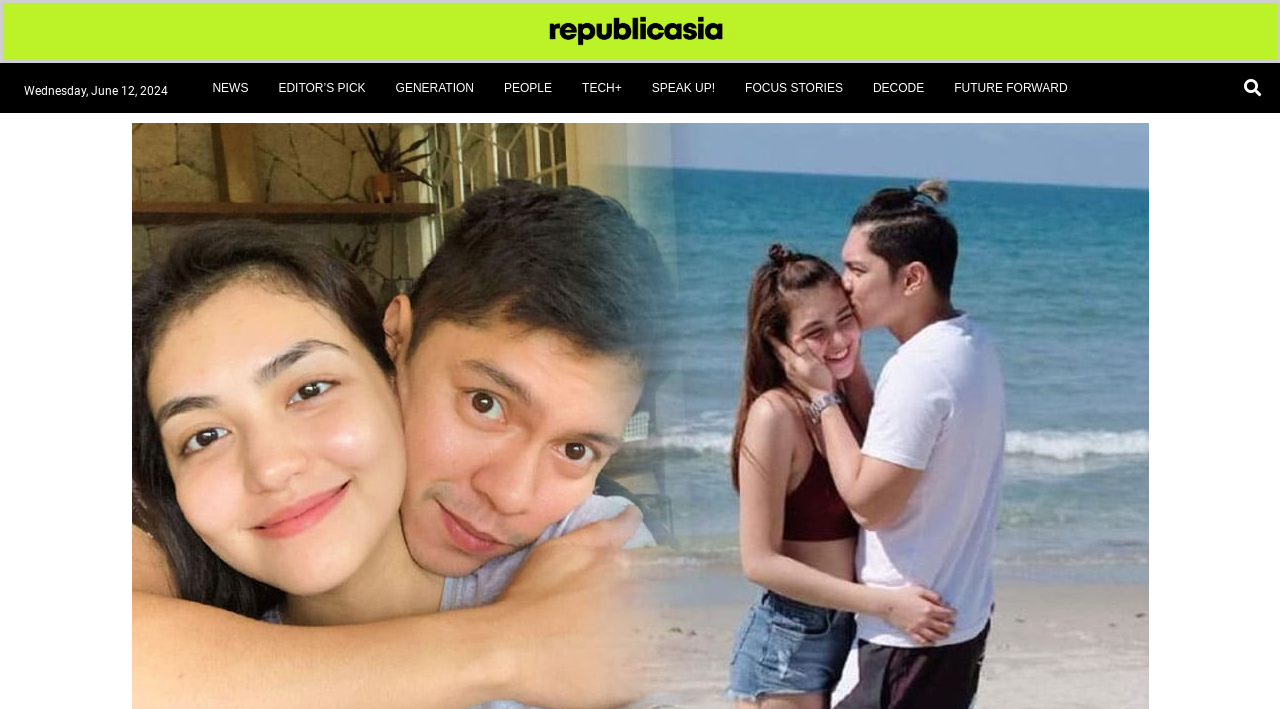Identify and provide the title of the webpage.

DBM: Performance-based bonus to proceed